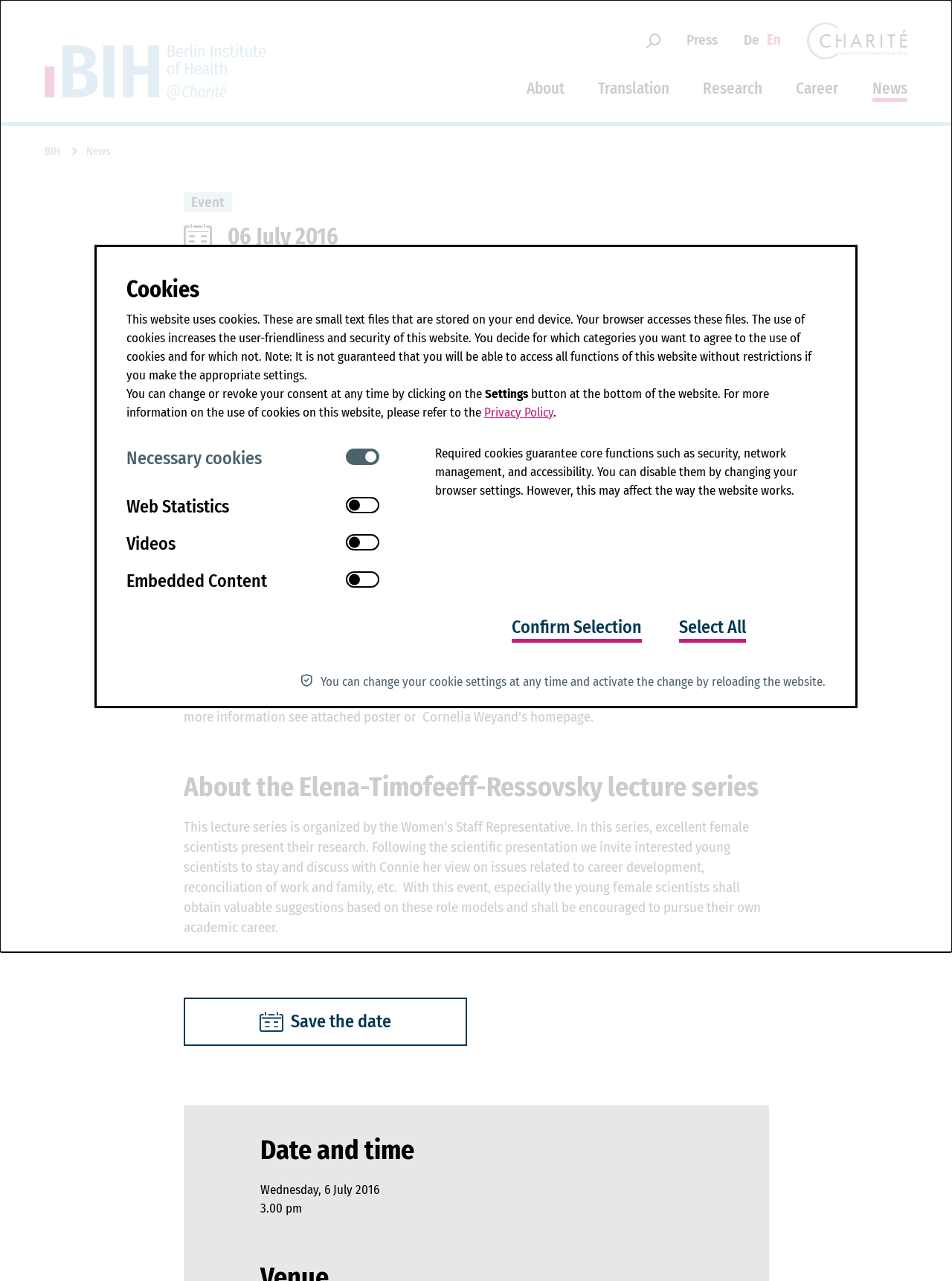Please give a succinct answer using a single word or phrase:
How many categories of cookies can be selected?

4